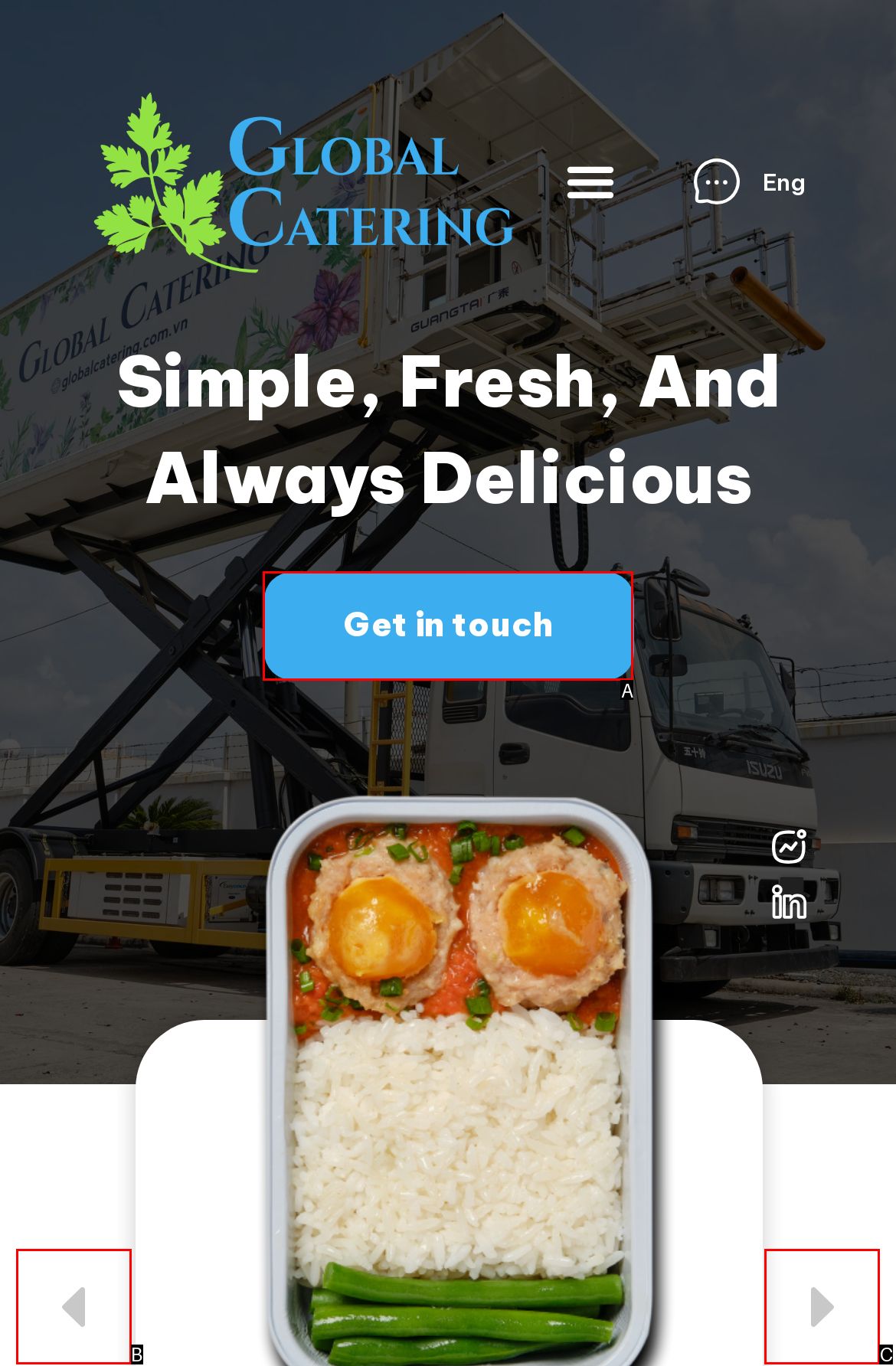From the given options, find the HTML element that fits the description: title="Twitter". Reply with the letter of the chosen element.

None